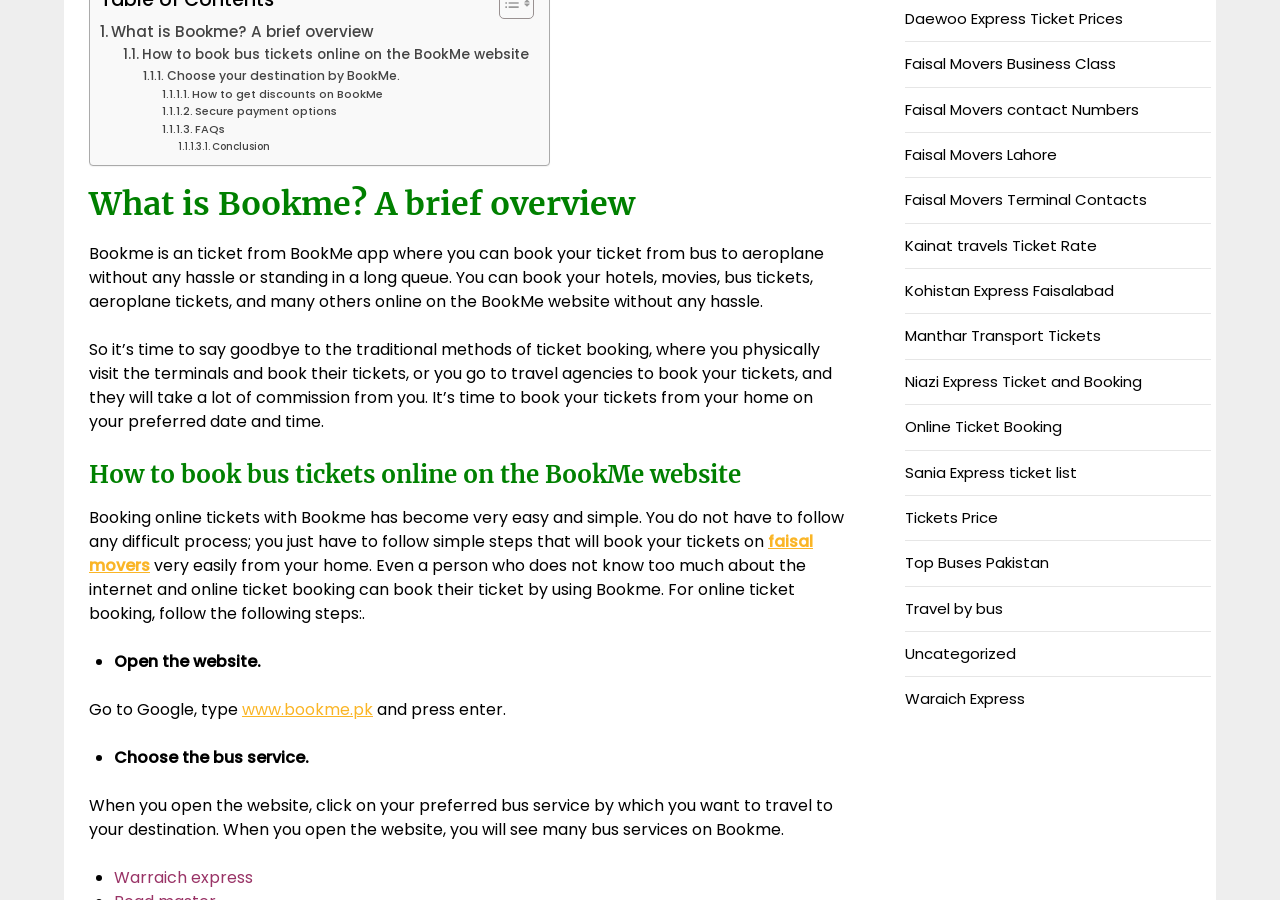What are the benefits of using BookMe?
From the screenshot, provide a brief answer in one word or phrase.

No hassle, no commission